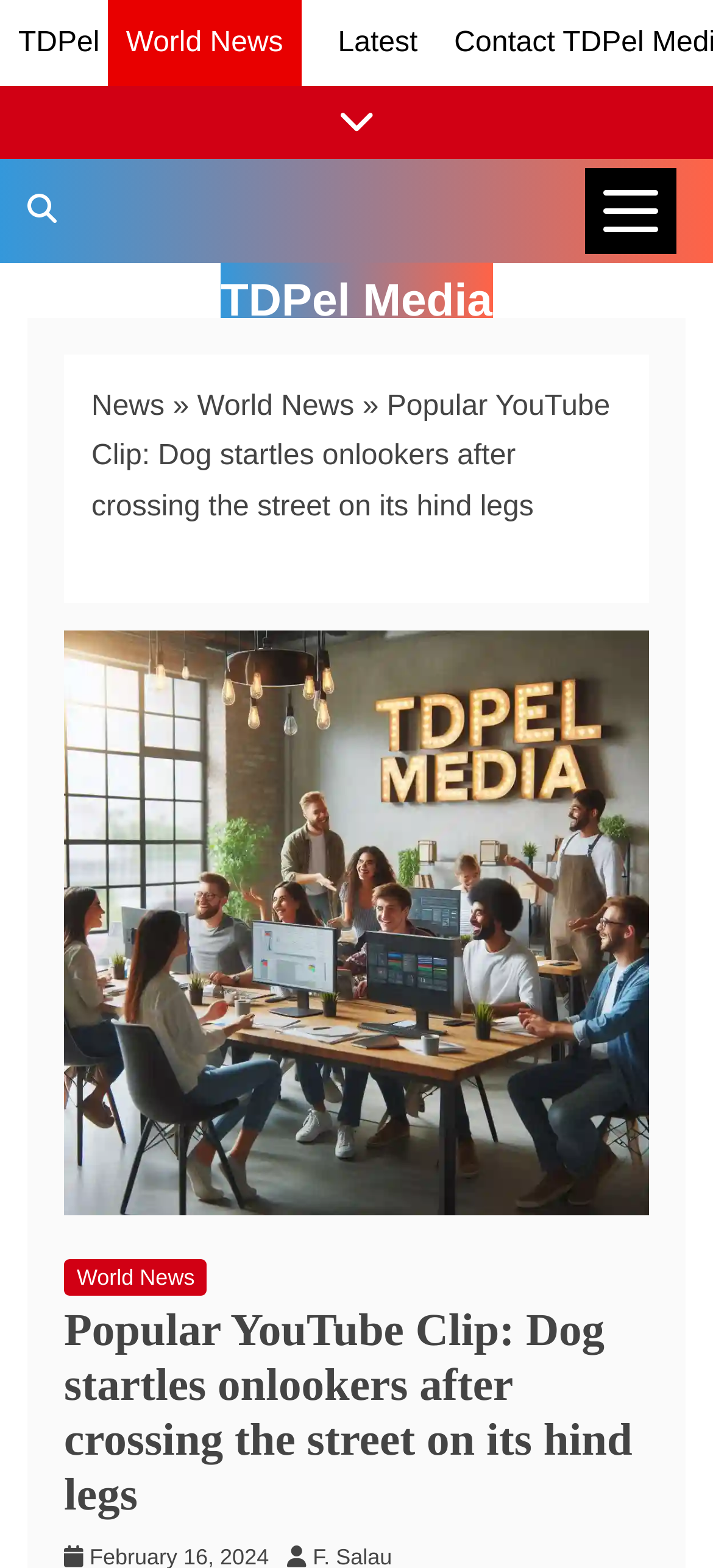What is the purpose of the 'Search TDPel Media' link?
Please answer the question with as much detail as possible using the screenshot.

I determined the answer by reading the text of the link, which suggests that it allows users to search for content within TDPel Media.